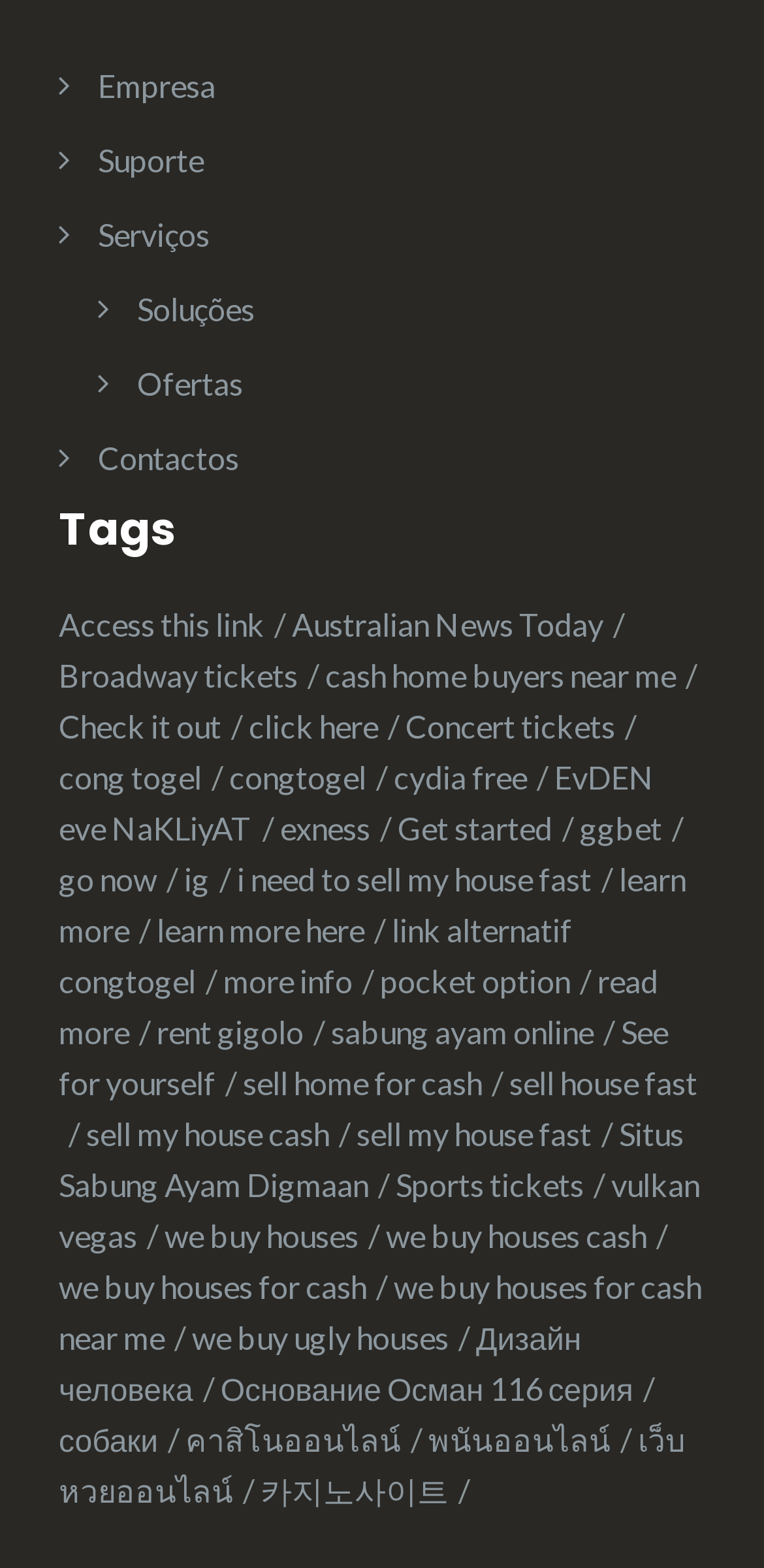Pinpoint the bounding box coordinates of the clickable area needed to execute the instruction: "Check out EvDEN eve NaKLiyAT". The coordinates should be specified as four float numbers between 0 and 1, i.e., [left, top, right, bottom].

[0.077, 0.484, 0.856, 0.54]